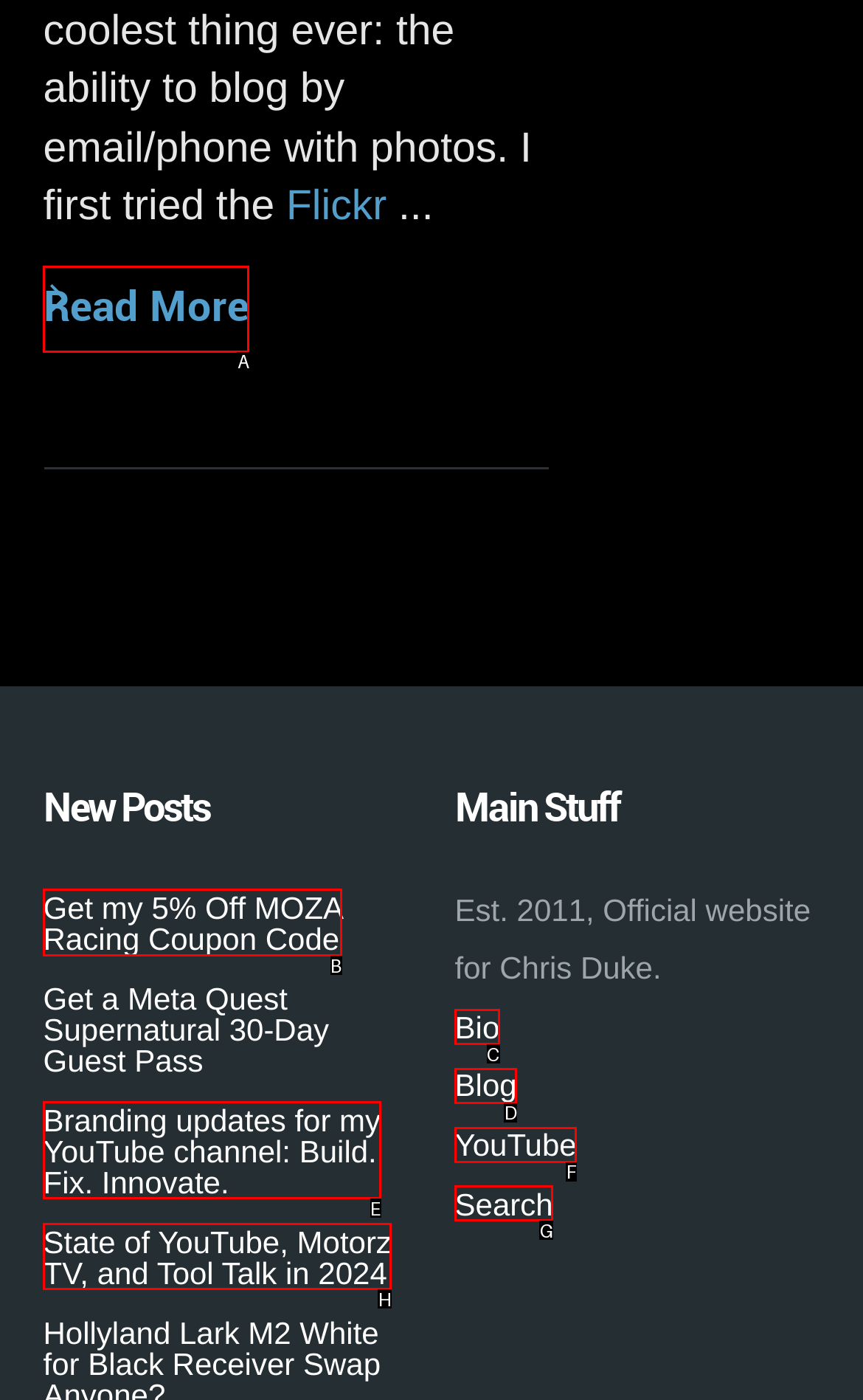Tell me which one HTML element I should click to complete this task: Get a 5% off coupon code for MOZA Racing Answer with the option's letter from the given choices directly.

B